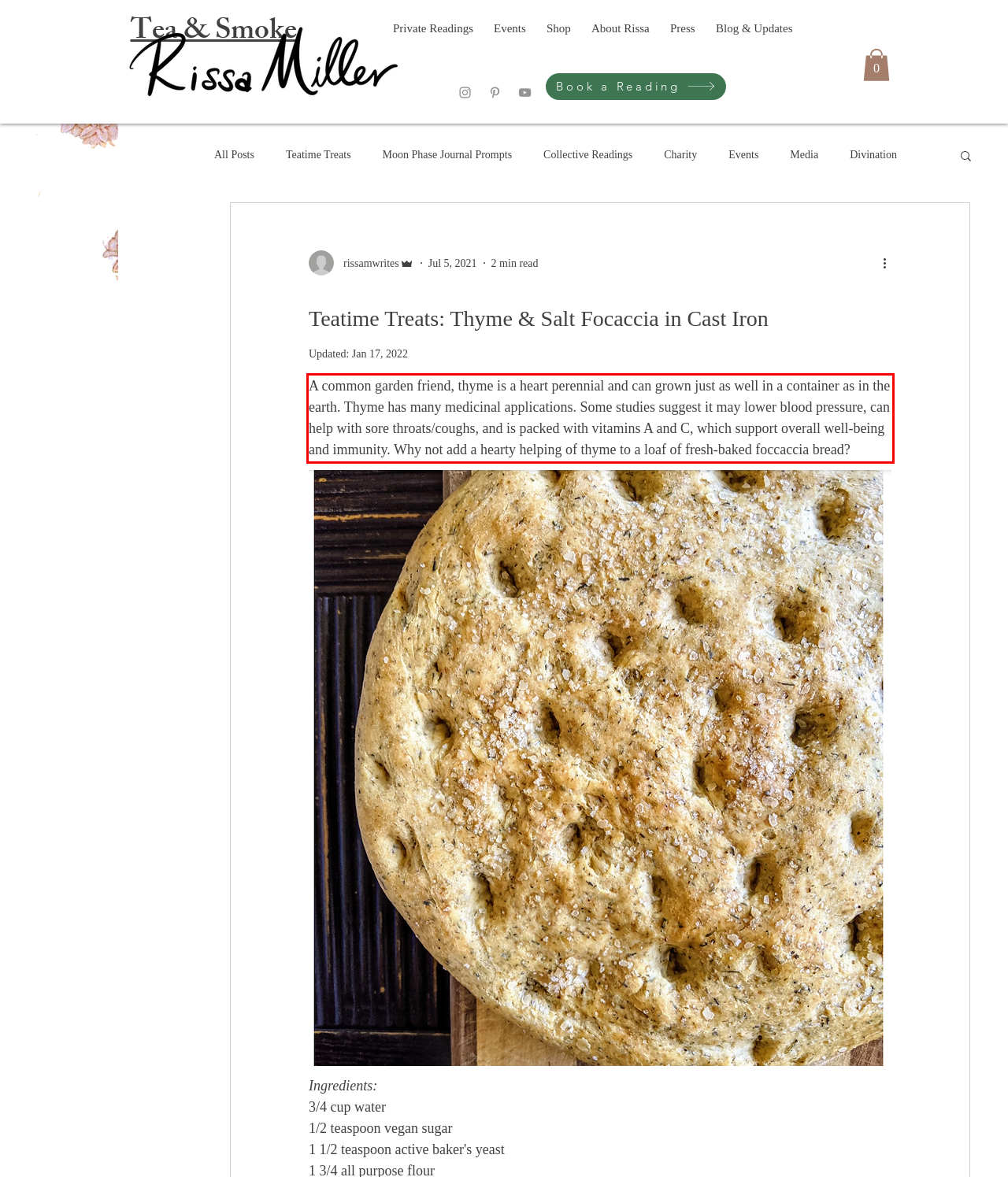From the provided screenshot, extract the text content that is enclosed within the red bounding box.

A common garden friend, thyme is a heart perennial and can grown just as well in a container as in the earth. Thyme has many medicinal applications. Some studies suggest it may lower blood pressure, can help with sore throats/coughs, and is packed with vitamins A and C, which support overall well-being and immunity. Why not add a hearty helping of thyme to a loaf of fresh-baked foccaccia bread?